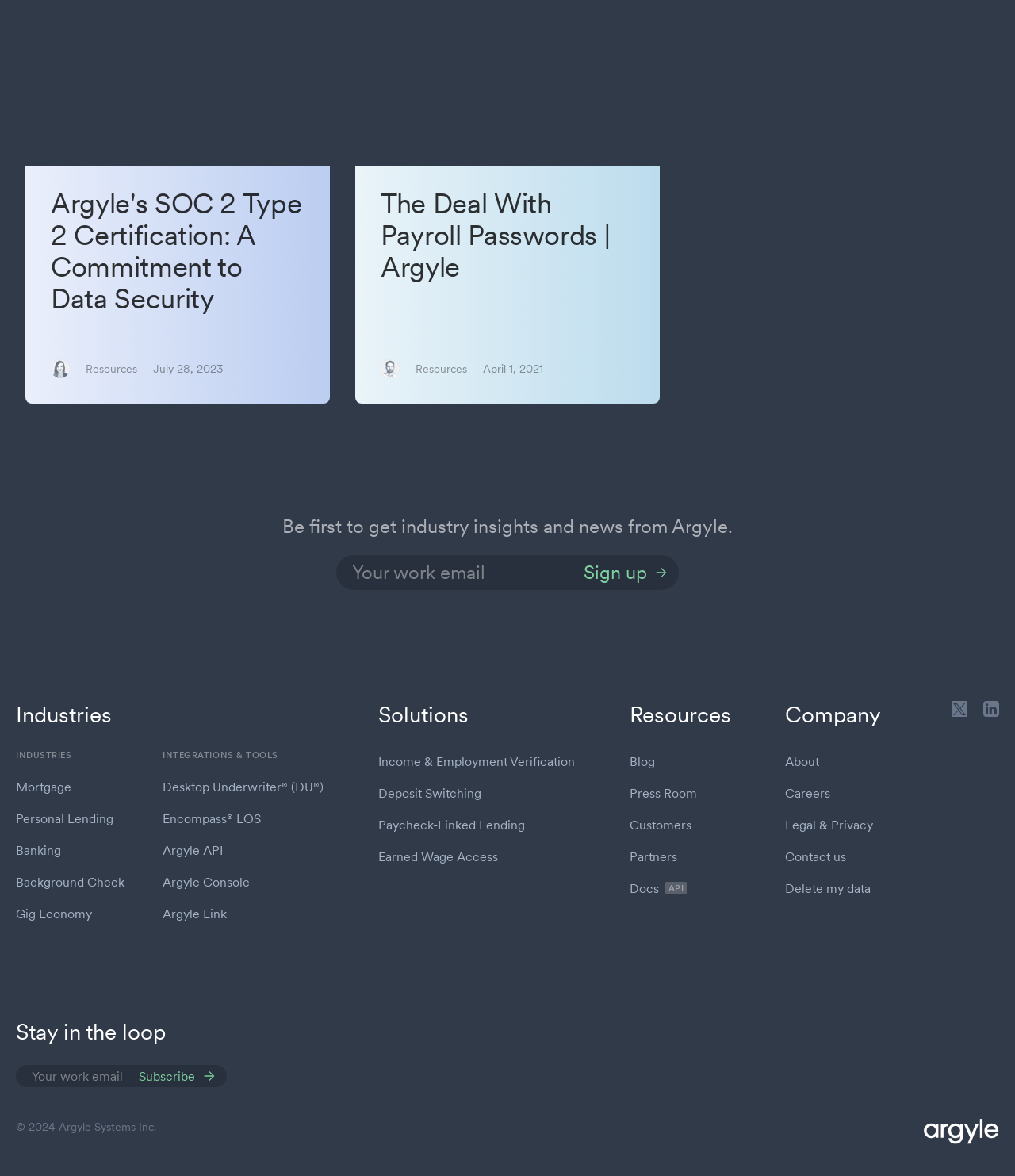Please determine the bounding box coordinates for the element that should be clicked to follow these instructions: "Subscribe".

[0.137, 0.905, 0.223, 0.924]